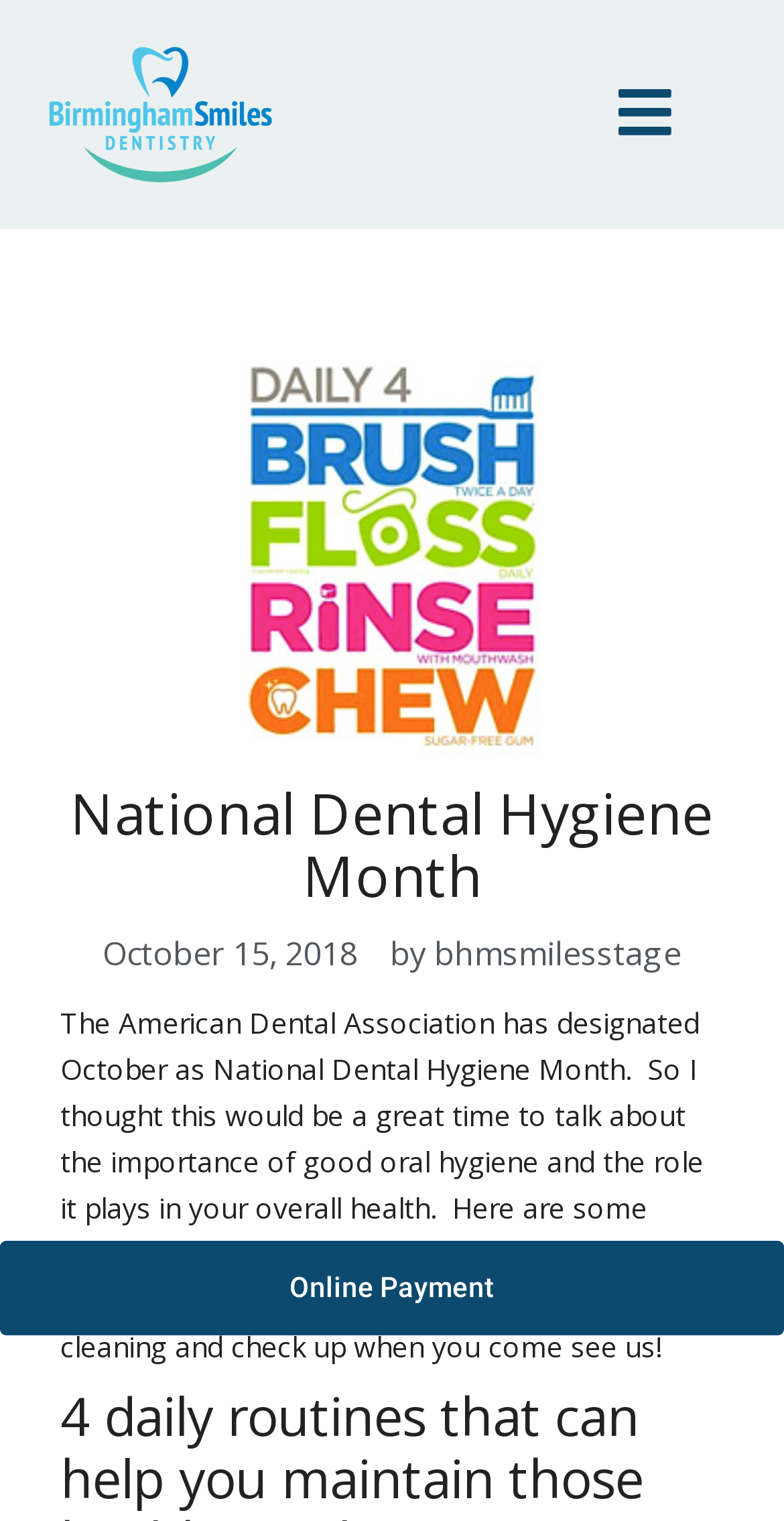Please extract the title of the webpage.

National Dental Hygiene Month